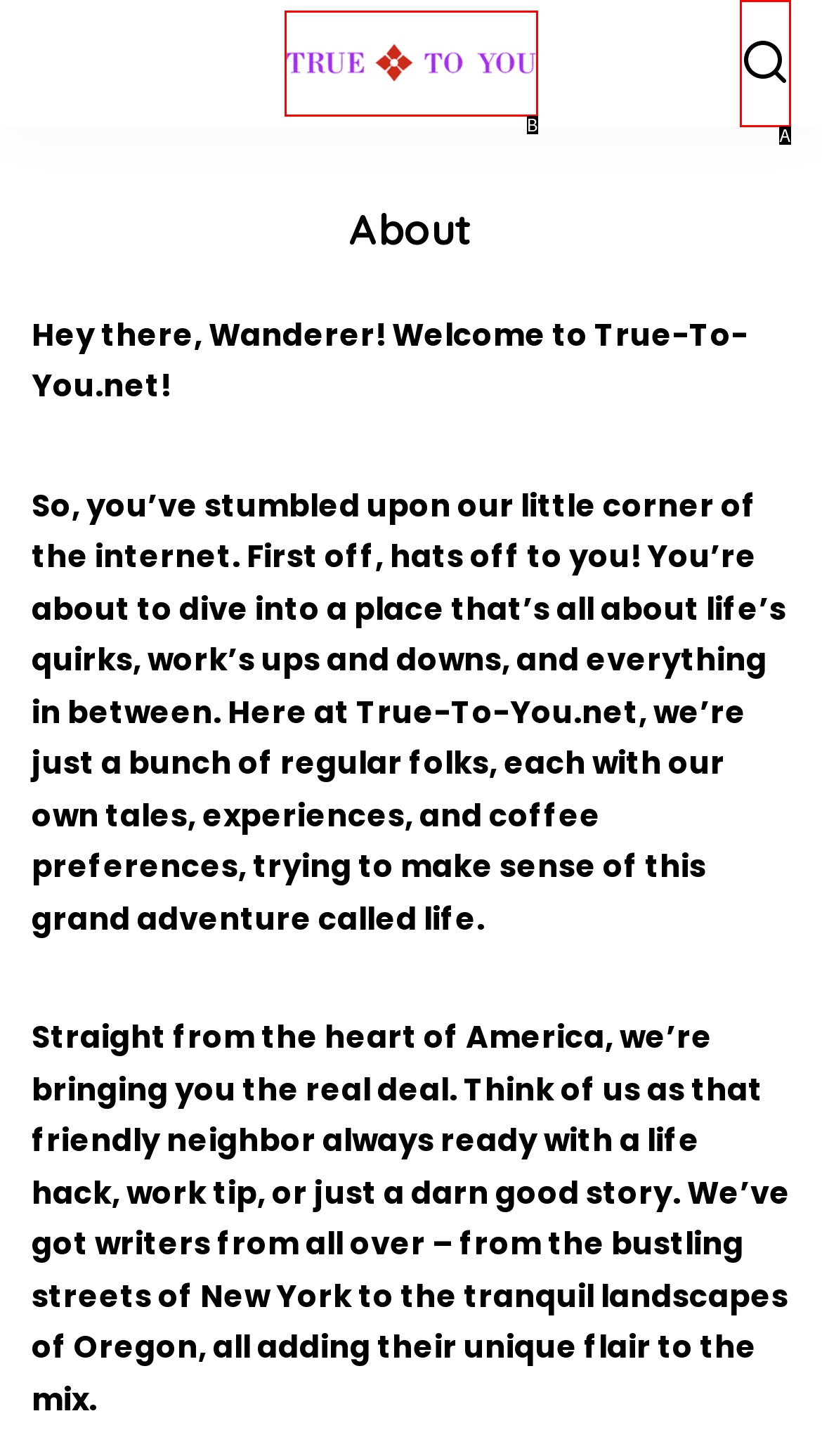Select the letter that corresponds to the description: aria-label="Search" title="Search". Provide your answer using the option's letter.

A